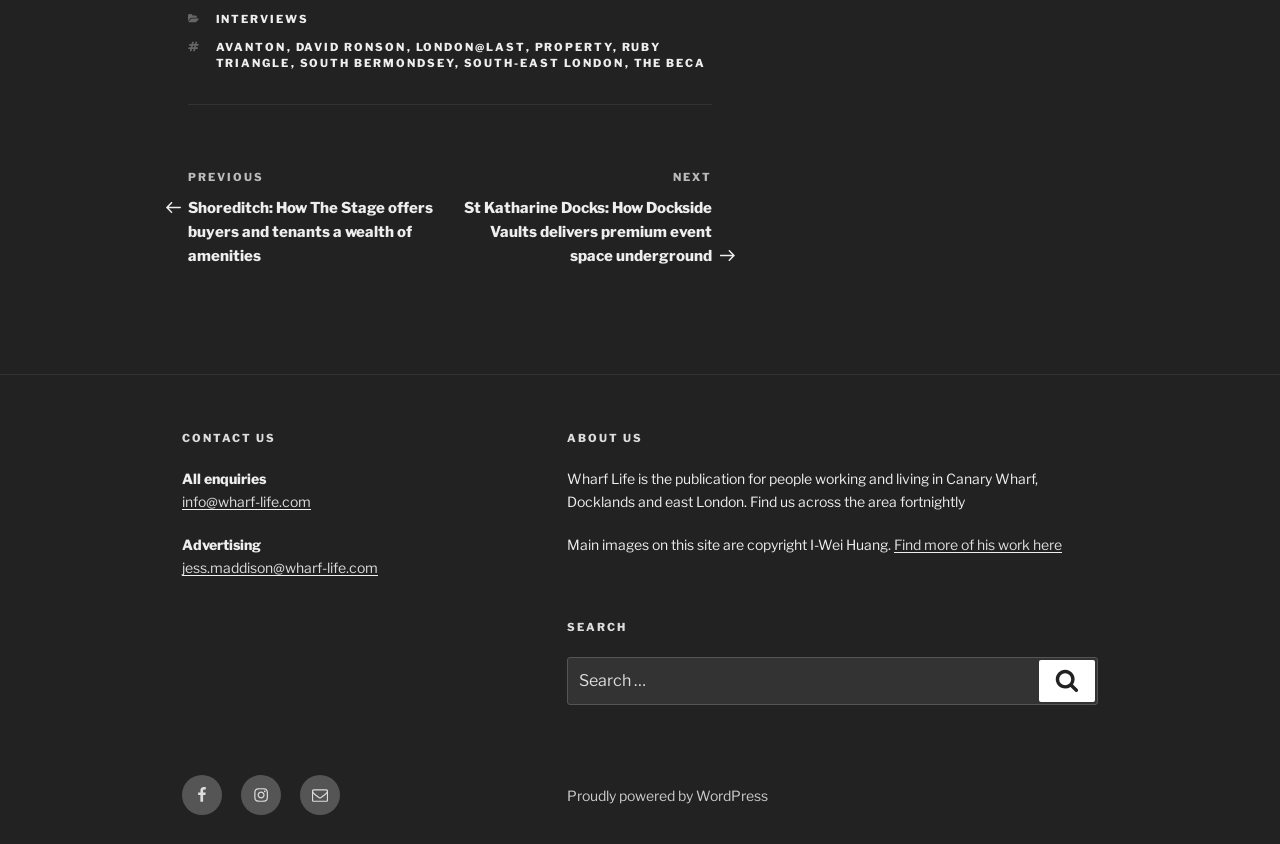Please determine the bounding box coordinates of the section I need to click to accomplish this instruction: "Go to the 'AVANTON' page".

[0.168, 0.047, 0.224, 0.063]